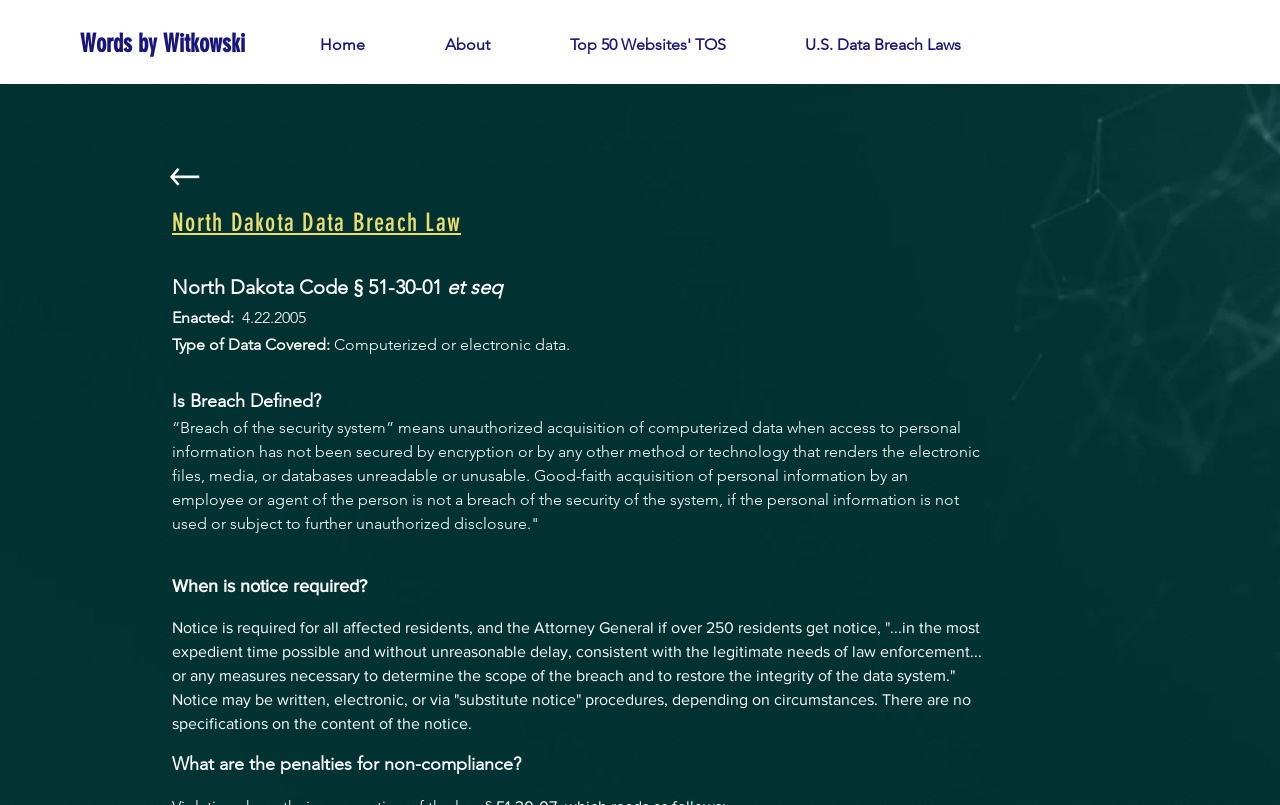Explain the features and main sections of the webpage comprehensively.

The webpage is about North Dakota's data breach law, specifically the details of the law and its requirements. At the top left of the page, there is a link to "Words by Witkowski" accompanied by a small image. Below this, there is a heading that reads "North Dakota Data Breach Law" with a link to the same title. 

To the right of the heading, there is a section that provides information about the law, including the North Dakota Code section it falls under, the enactment date, and the type of data covered. This section is divided into several paragraphs, each with a specific topic, such as the definition of a breach, when notice is required, and the penalties for non-compliance. 

The paragraphs are arranged in a vertical column, with each topic building on the previous one. The text is dense and informative, suggesting that the webpage is intended as a resource for those seeking detailed information about North Dakota's data breach law.

At the top right of the page, there is a navigation menu labeled "Site" that contains links to other pages, including "Home", "About", "Top 50 Websites' TOS", and "U.S. Data Breach Laws".